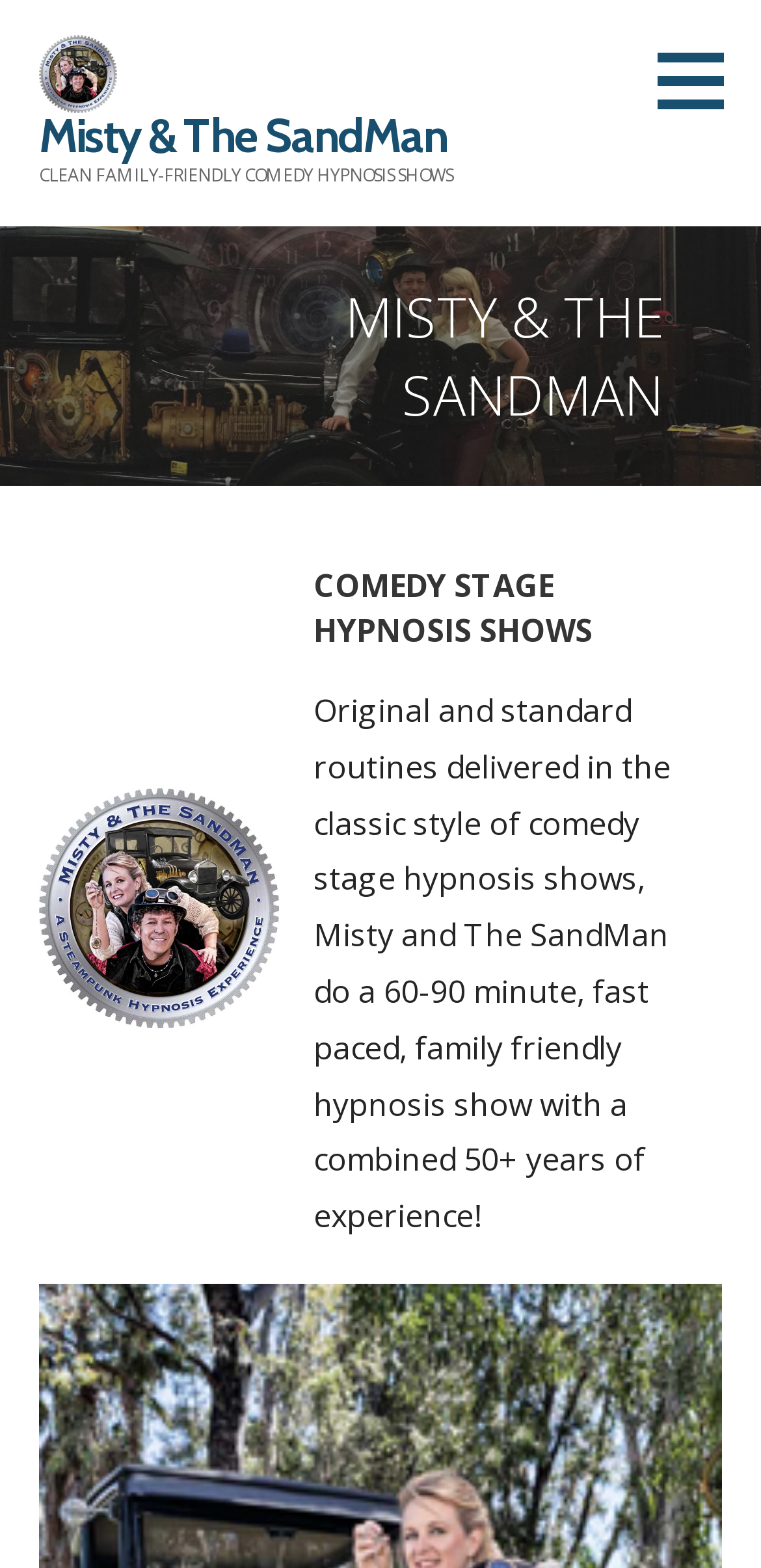Locate the primary heading on the webpage and return its text.

MISTY & THE SANDMAN